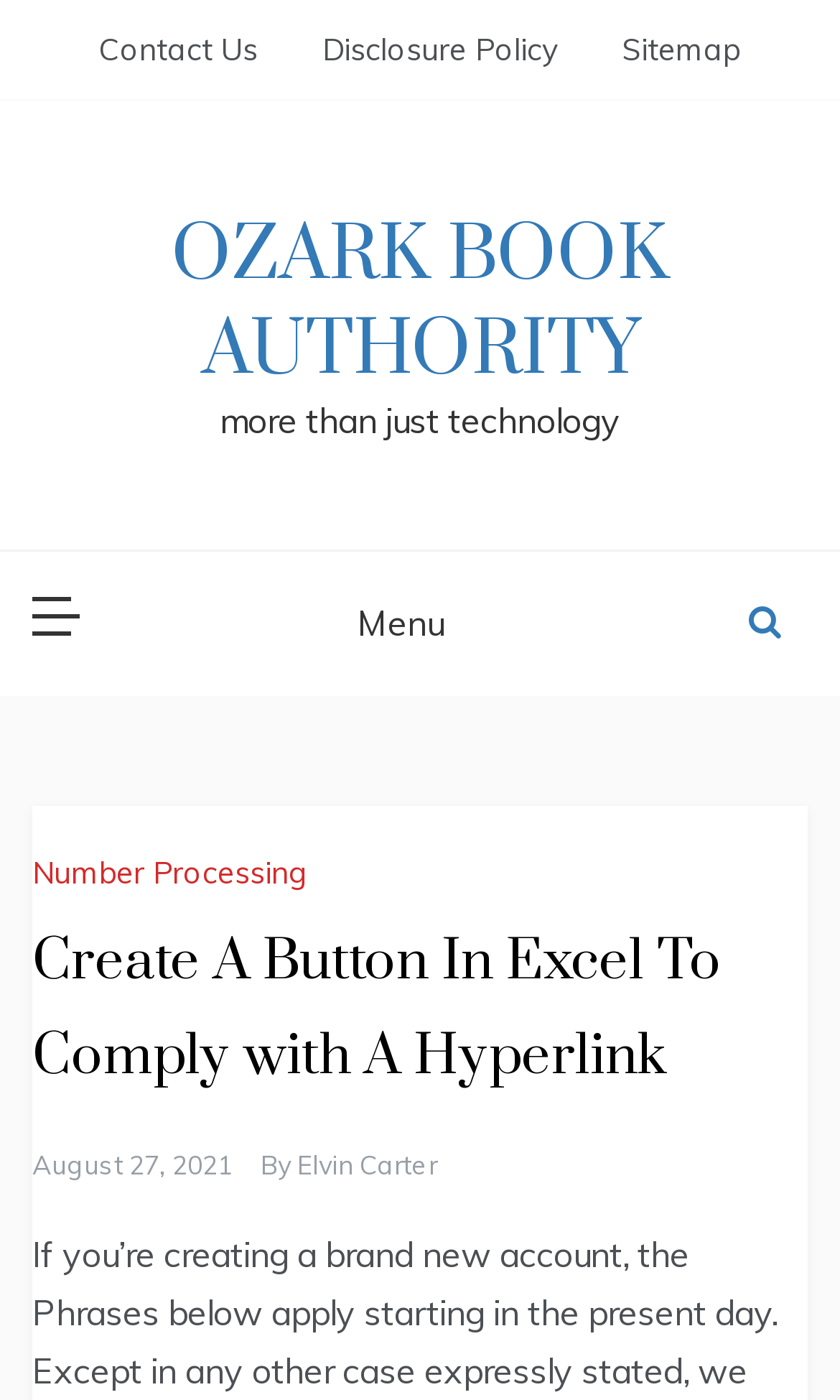Given the webpage screenshot and the description, determine the bounding box coordinates (top-left x, top-left y, bottom-right x, bottom-right y) that define the location of the UI element matching this description: Sitemap

[0.701, 0.005, 0.883, 0.066]